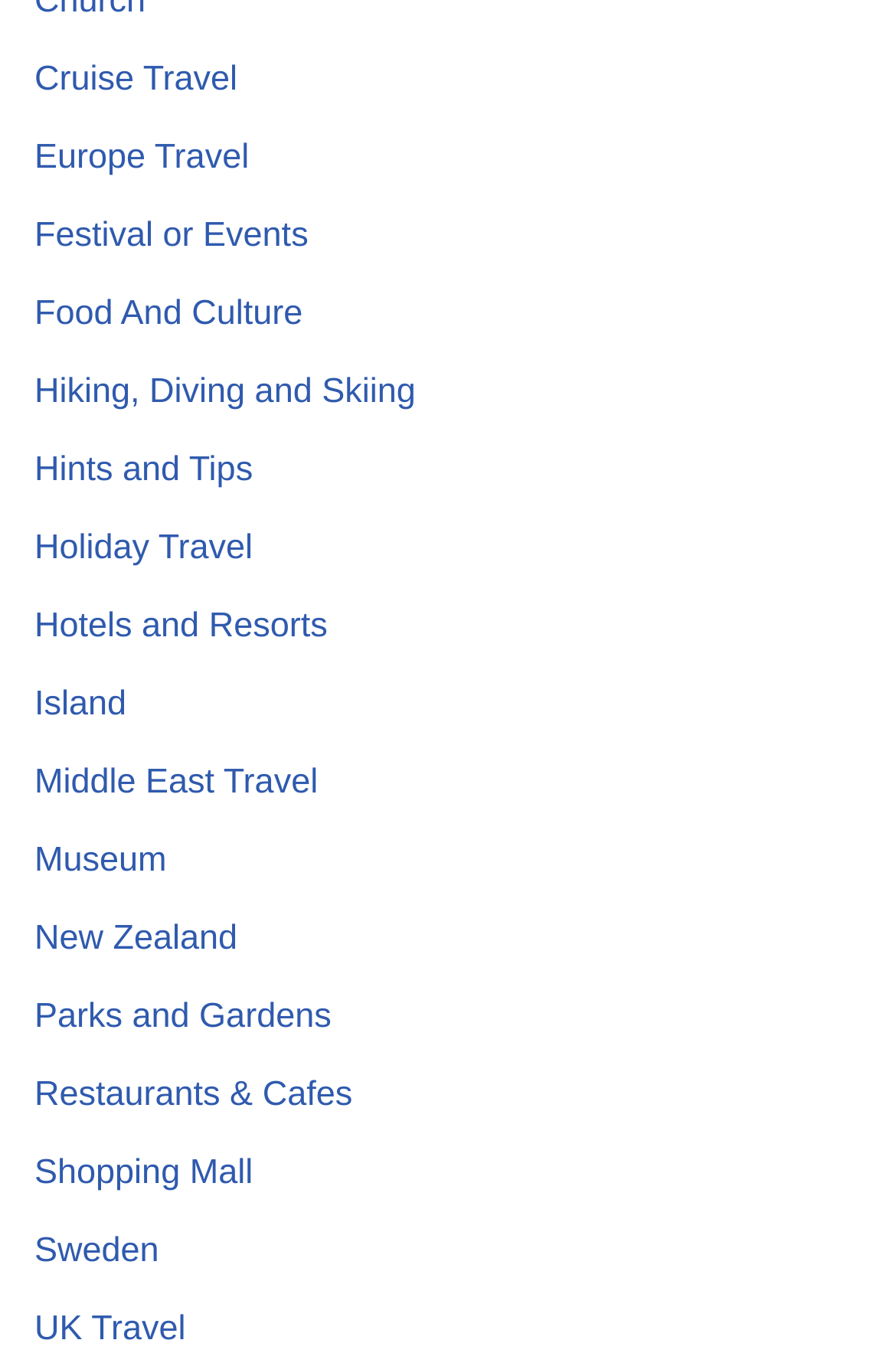How many links are related to food on the webpage?
Based on the visual details in the image, please answer the question thoroughly.

After carefully examining the links on the webpage, I found two links related to food: 'Food And Culture' and 'Restaurants & Cafes'. These links indicate that the webpage provides information about food-related travel and tourism.